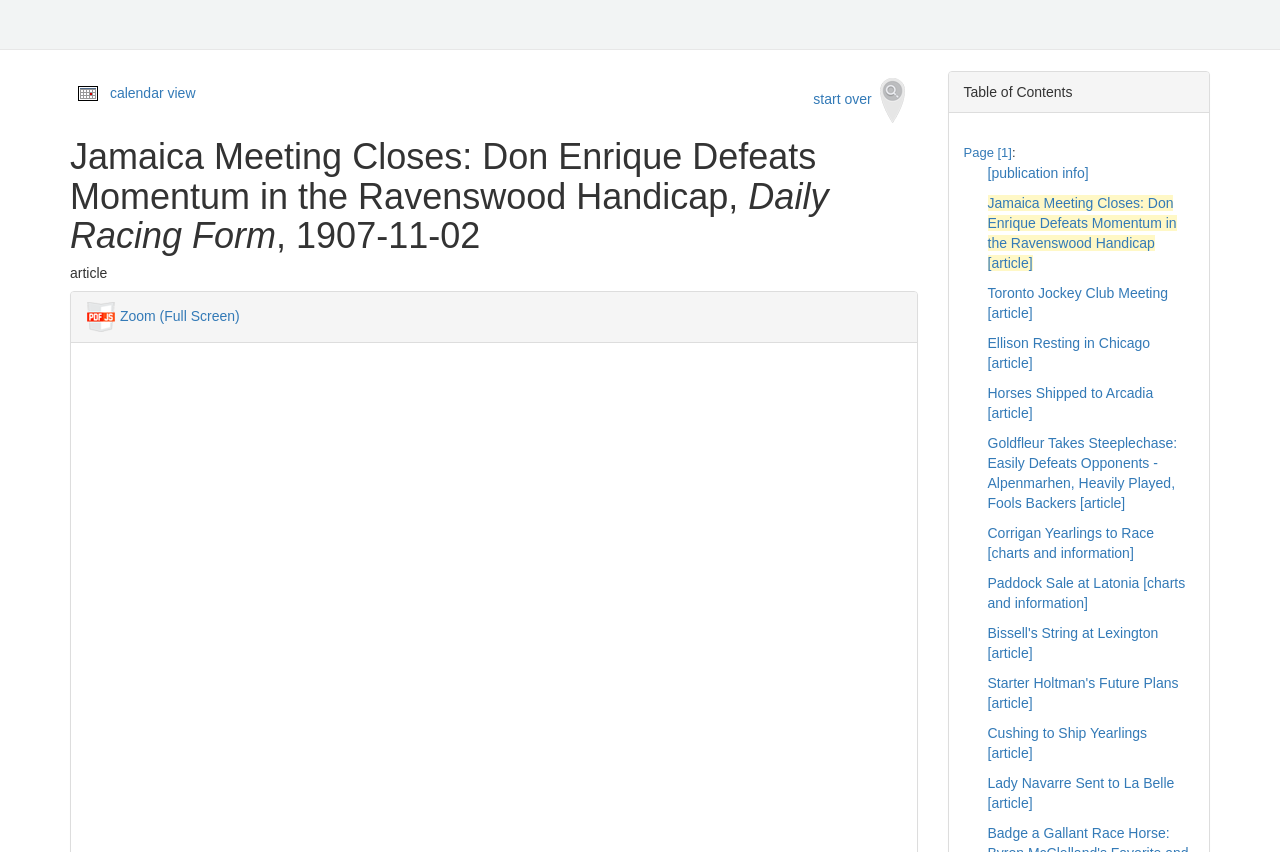Show the bounding box coordinates for the HTML element described as: "calendar view".

[0.086, 0.099, 0.153, 0.118]